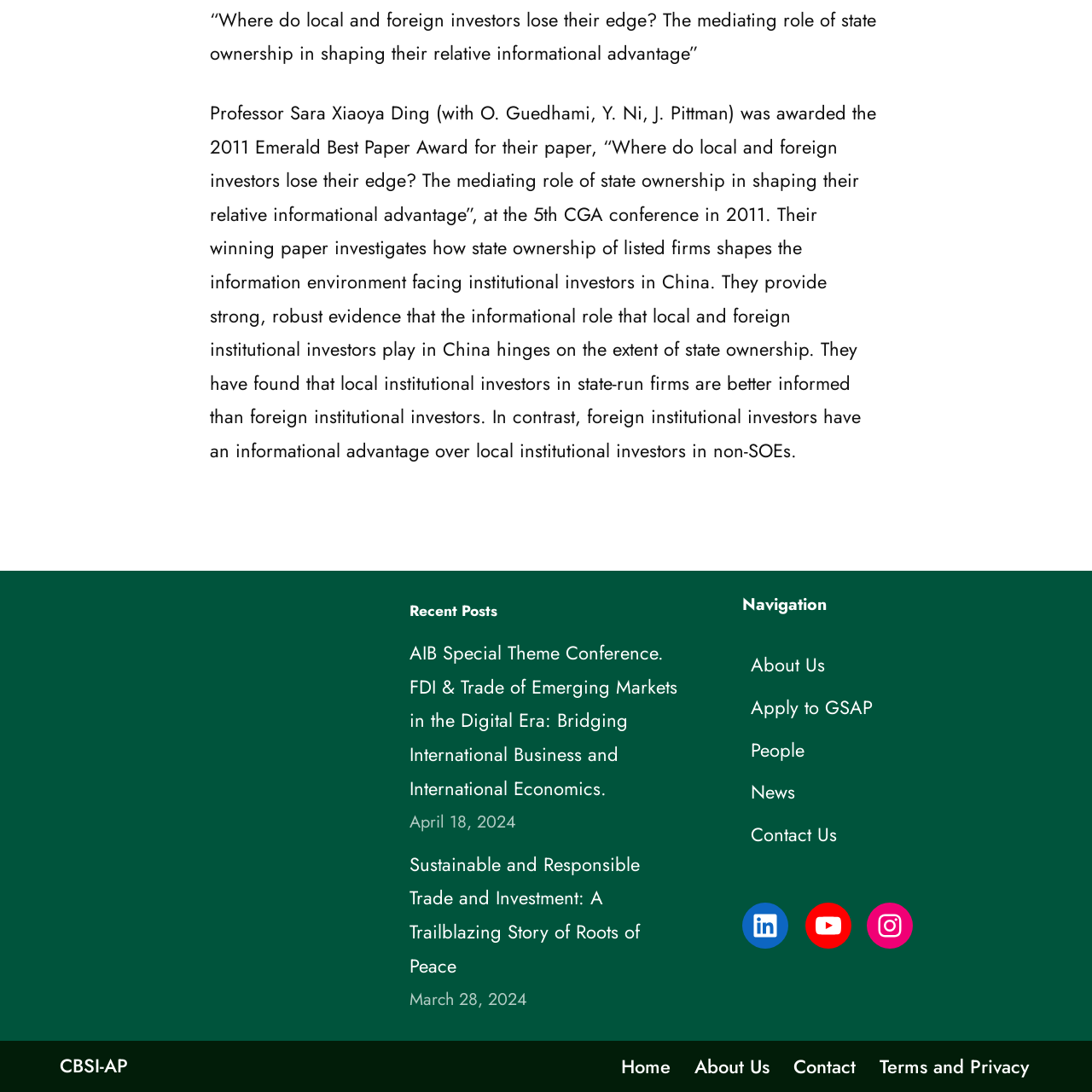Please identify the bounding box coordinates of the area that needs to be clicked to fulfill the following instruction: "Visit the AIB Special Theme Conference page."

[0.375, 0.585, 0.62, 0.734]